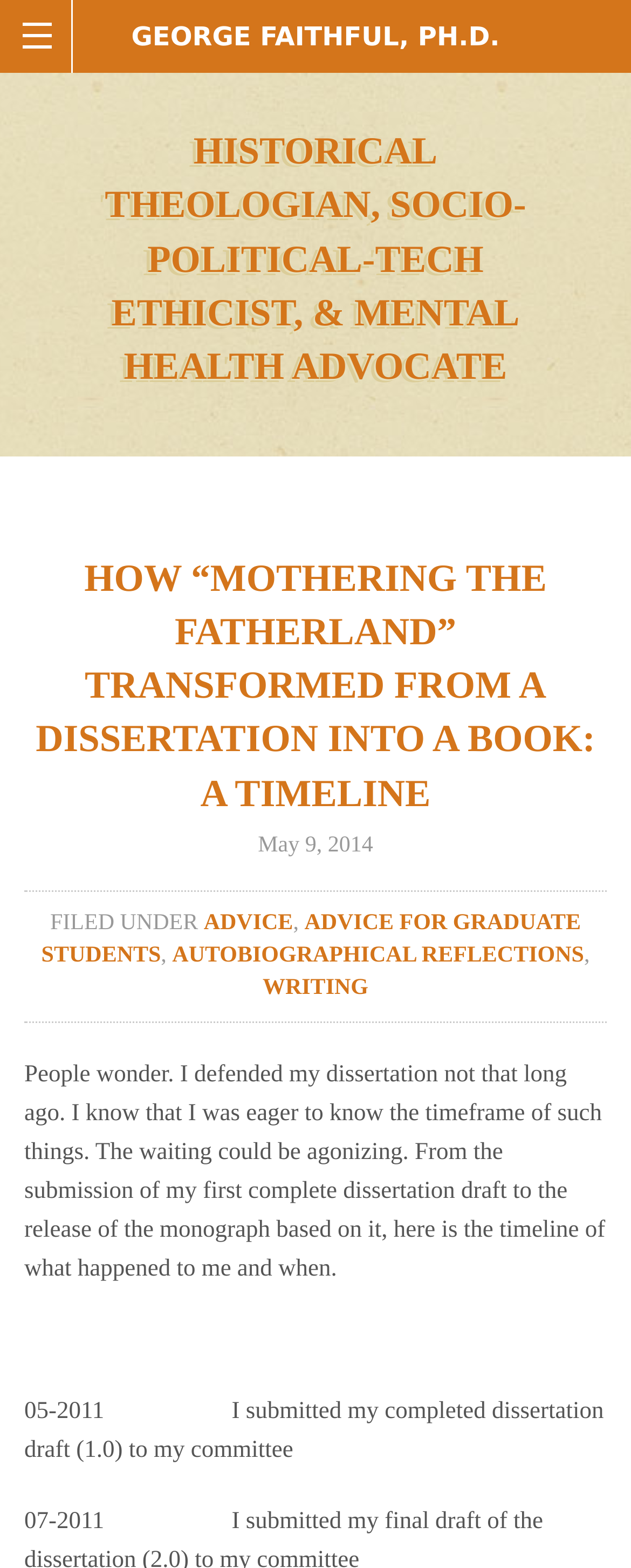Elaborate on the information and visuals displayed on the webpage.

The webpage is about George Faithful, Ph.D., a historical theologian, socio-political-tech ethicist, and mental health advocate. At the top of the page, there is a heading with his name, followed by a subtitle that summarizes his profession. 

Below the subtitle, there is a section with a heading that reads "HOW “MOTHERING THE FATHERLAND” TRANSFORMED FROM A DISSERTATION INTO A BOOK: A TIMELINE". This section contains a link to the timeline, a date "May 9, 2014", and a categorization label "FILED UNDER". 

To the right of the categorization label, there are three links: "ADVICE", "ADVICE FOR GRADUATE STUDENTS", and "AUTOBIOGRAPHICAL REFLECTIONS", separated by commas. Below these links, there is another link "WRITING". 

The main content of the page is a paragraph of text that explains the waiting period after submitting a dissertation draft, and the agony of waiting. The text is followed by a timeline of events, marked by dates, describing the process of transforming a dissertation into a book.